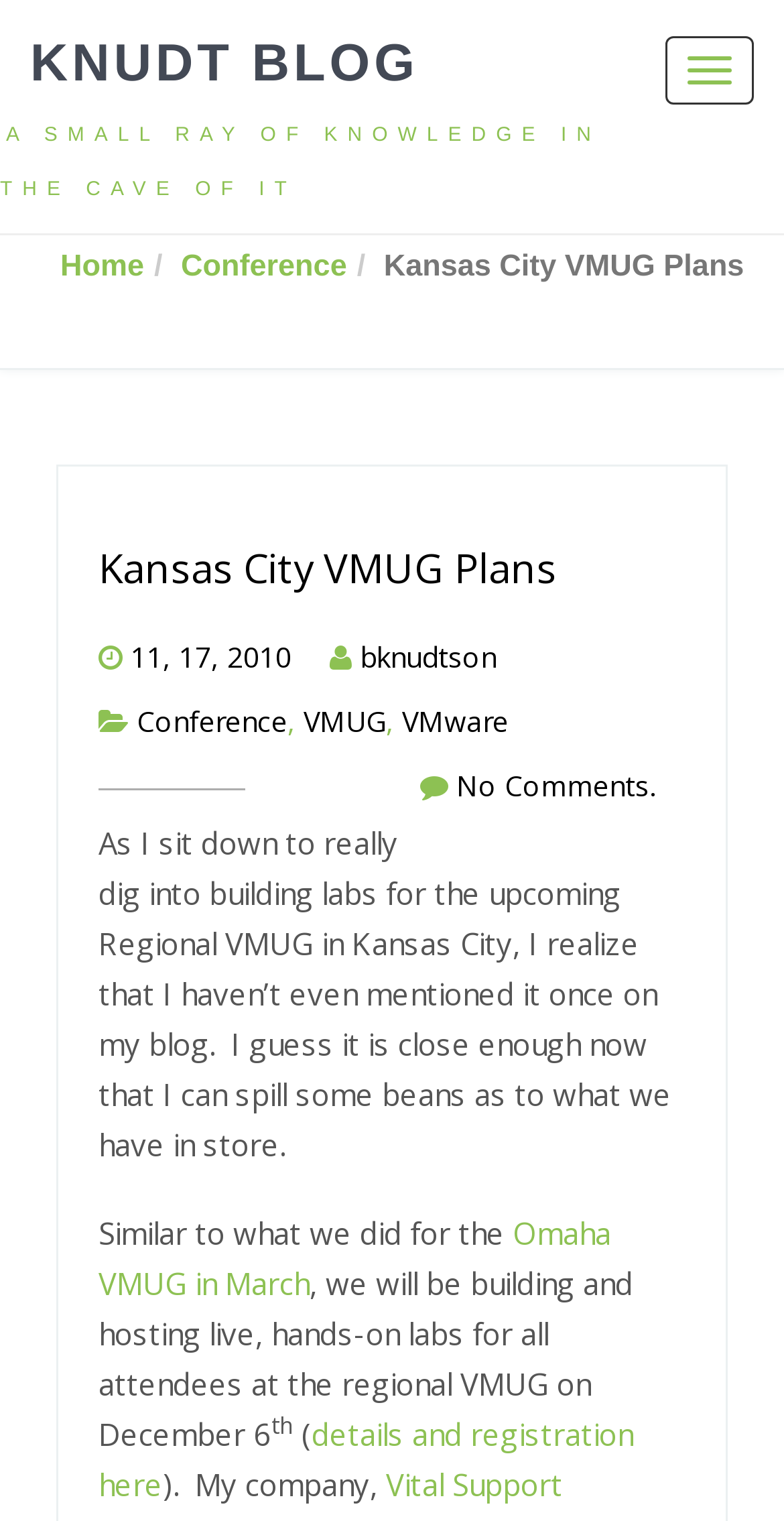Provide the bounding box coordinates of the HTML element this sentence describes: "VMware". The bounding box coordinates consist of four float numbers between 0 and 1, i.e., [left, top, right, bottom].

[0.513, 0.461, 0.649, 0.487]